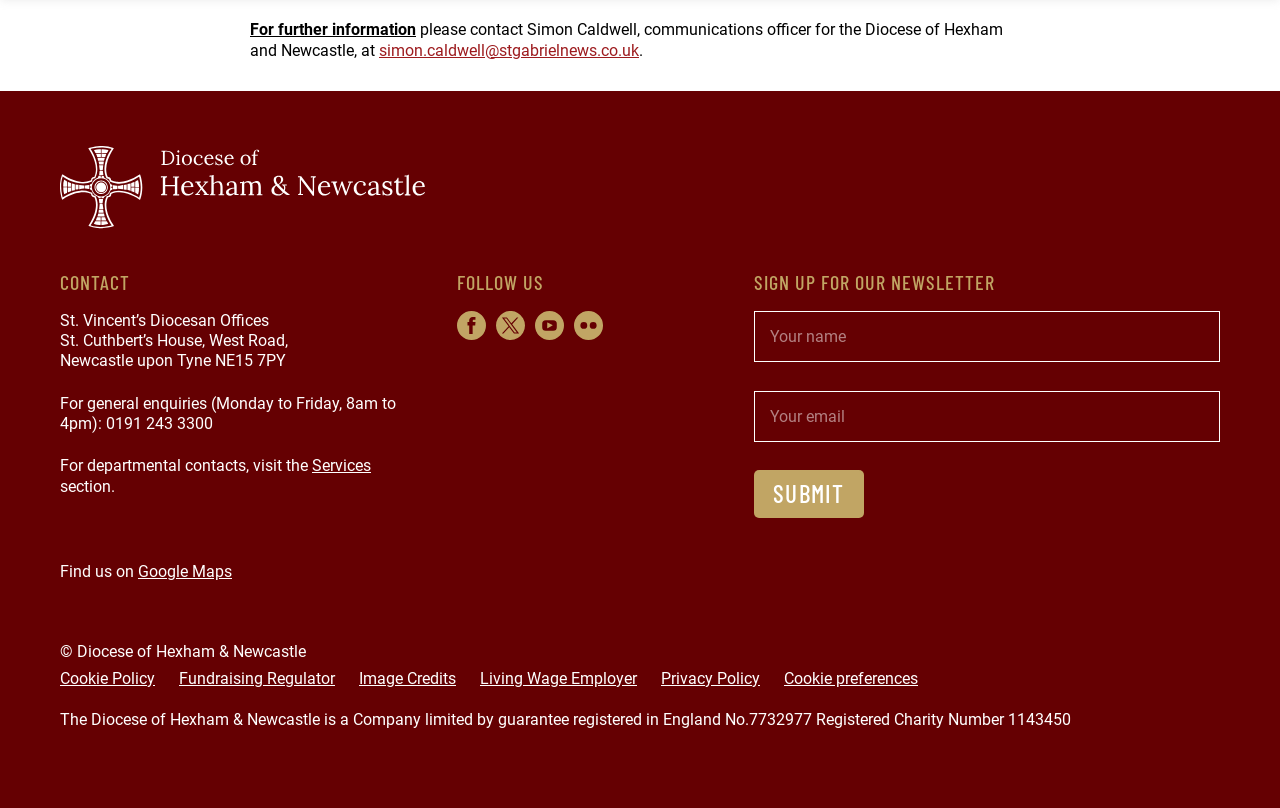What is the address of St. Vincent’s Diocesan Offices?
Please craft a detailed and exhaustive response to the question.

The address is mentioned in the CONTACT section of the webpage, which provides the full address of St. Vincent’s Diocesan Offices.